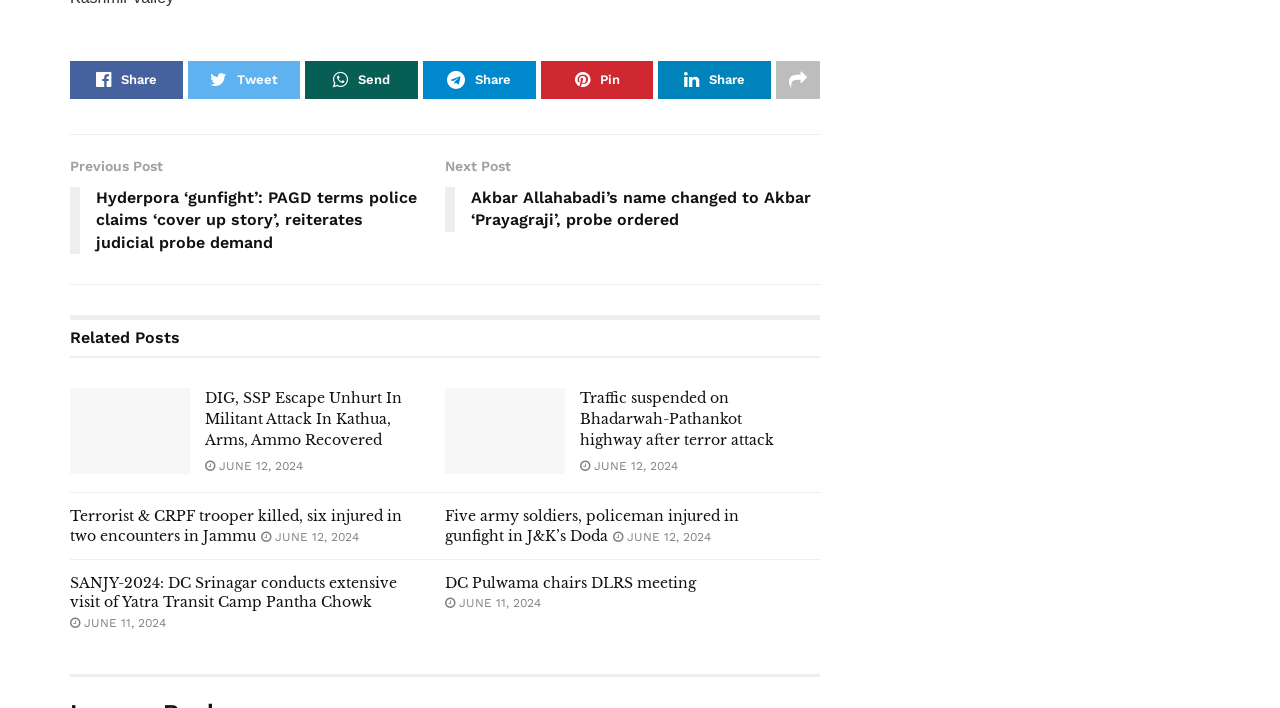Using the webpage screenshot, find the UI element described by Address:. Provide the bounding box coordinates in the format (top-left x, top-left y, bottom-right x, bottom-right y), ensuring all values are floating point numbers between 0 and 1.

None